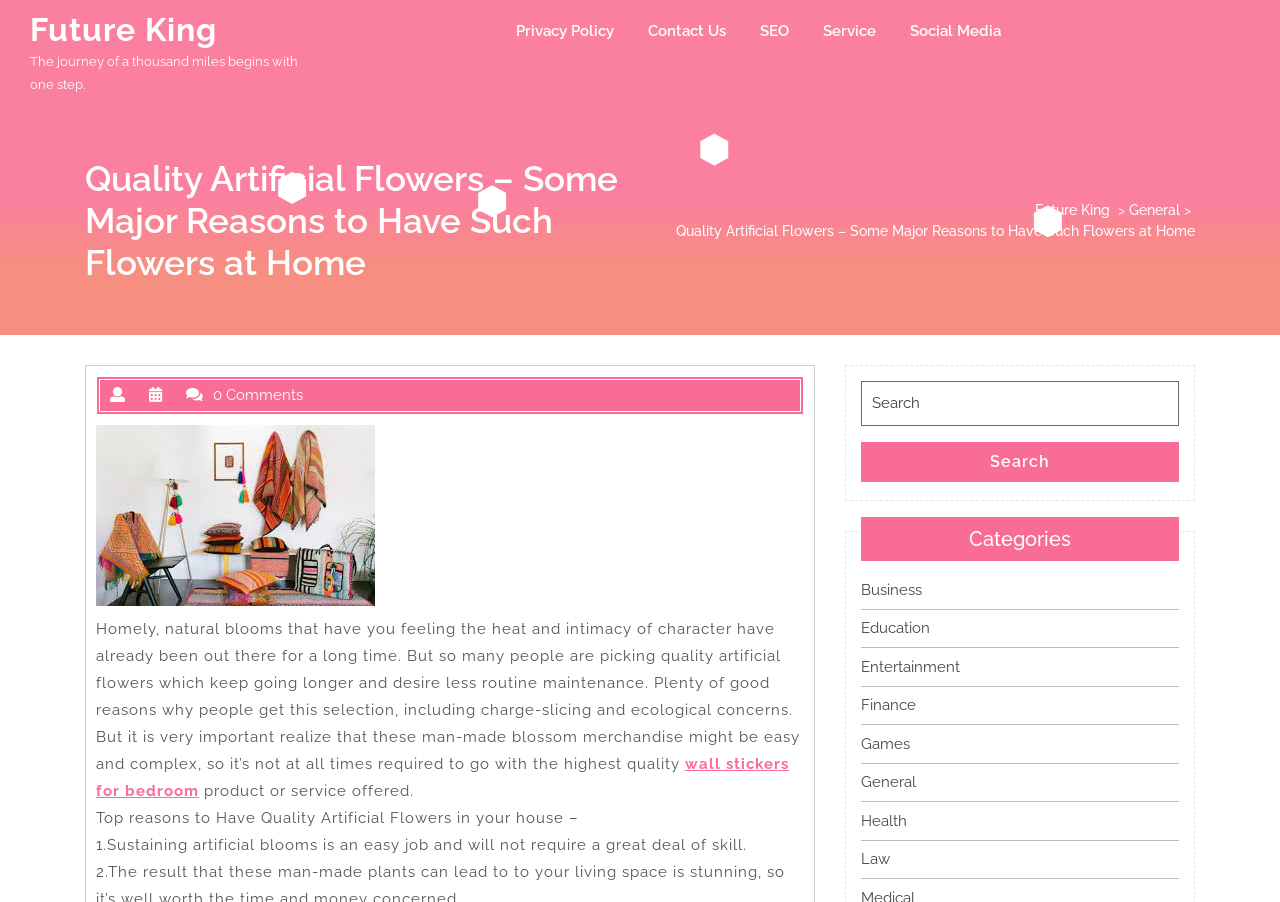What is the main topic of this webpage?
Using the picture, provide a one-word or short phrase answer.

Artificial Flowers